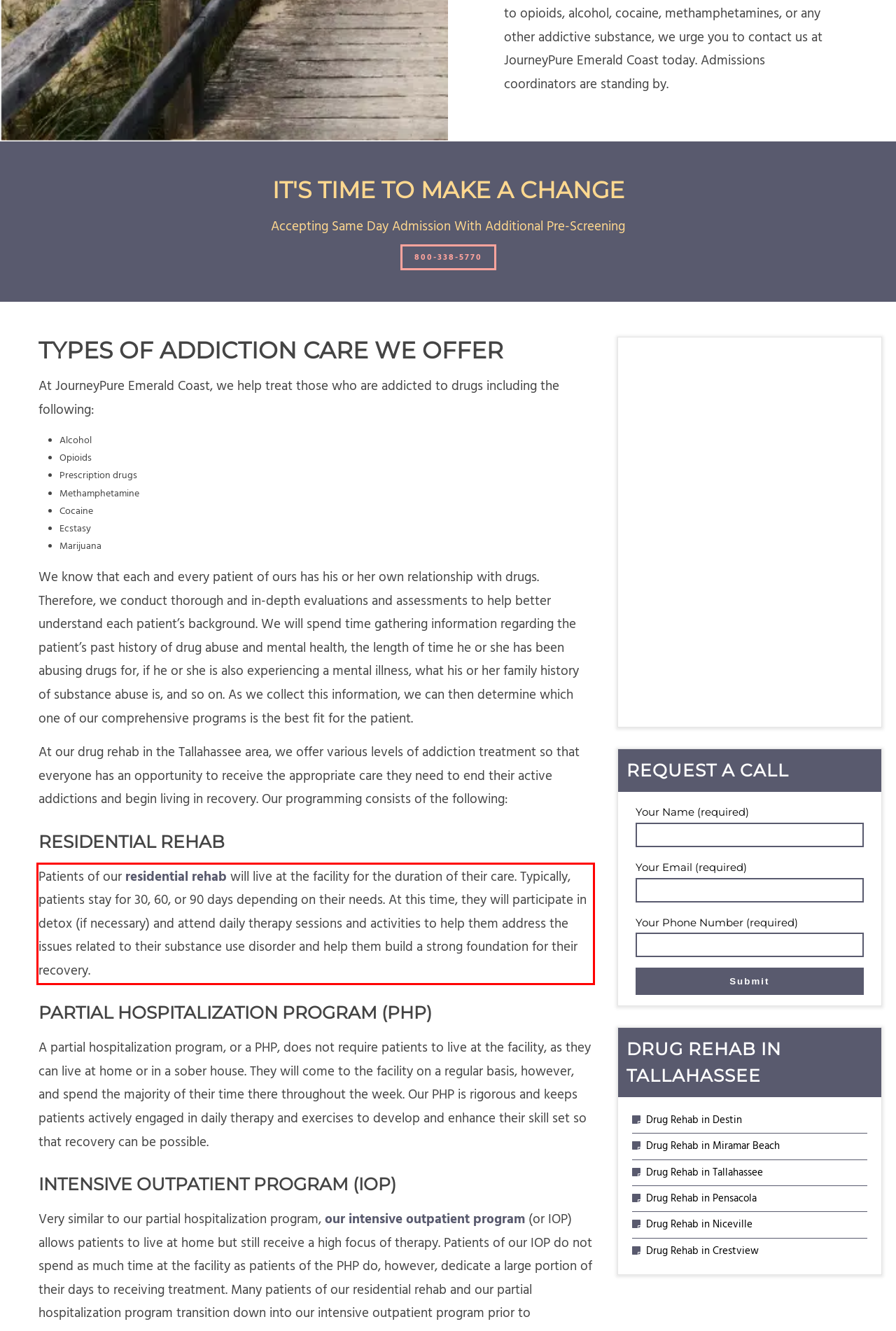Identify the text inside the red bounding box in the provided webpage screenshot and transcribe it.

Patients of our residential rehab will live at the facility for the duration of their care. Typically, patients stay for 30, 60, or 90 days depending on their needs. At this time, they will participate in detox (if necessary) and attend daily therapy sessions and activities to help them address the issues related to their substance use disorder and help them build a strong foundation for their recovery.